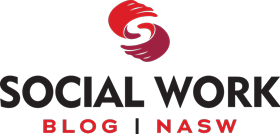Create an extensive and detailed description of the image.

The image features the logo of the Social Work Blog associated with the National Association of Social Workers (NASW). The design prominently showcases the phrase "SOCIAL WORK" in bold, black letters, conveying a strong and professional tone. Beneath it, the words "BLOG | NASW" are displayed in a smaller, red font, connecting the blog to its parent organization. The logo also incorporates stylized hands, illustrated in red and maroon, symbolizing support, community, and the essence of social work. This visual representation emphasizes the blog's focus on social welfare and advocacy, aligning with NASW's mission to enhance the well-being of individuals and communities.